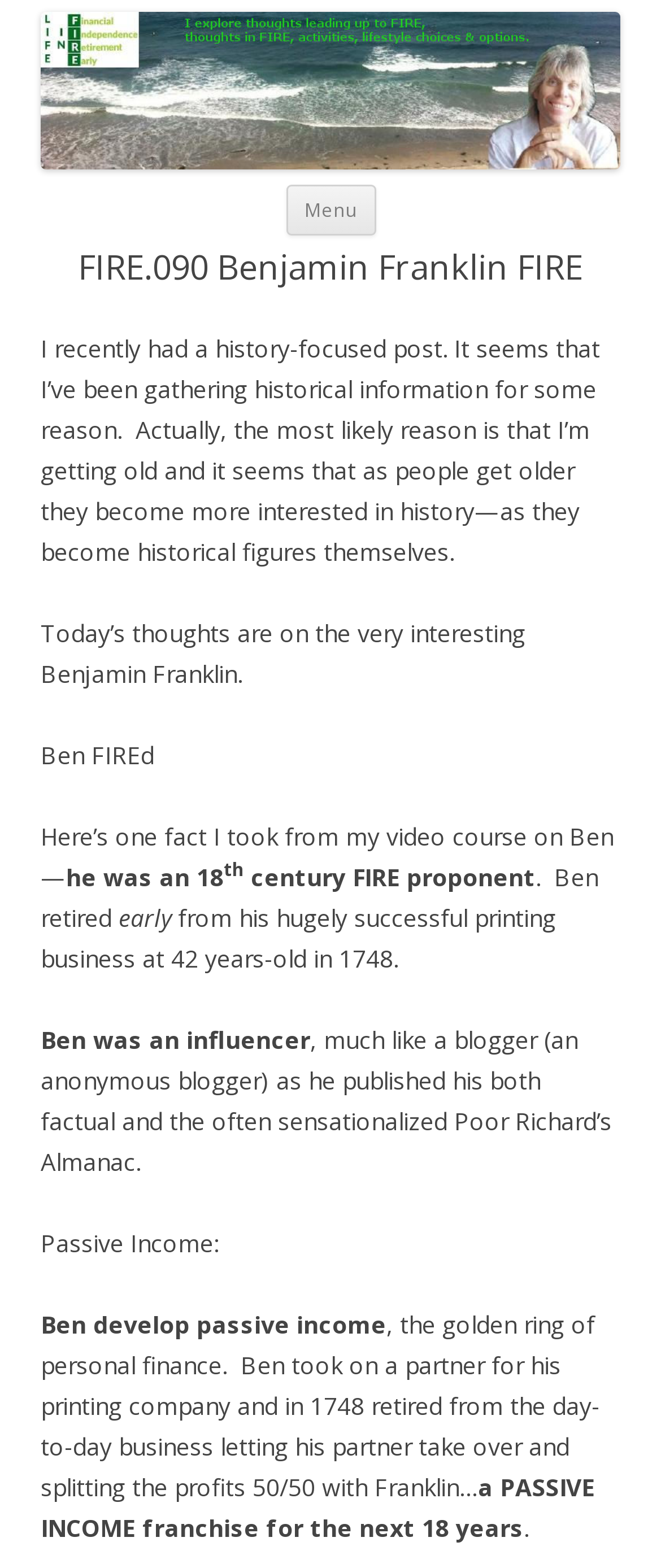What was Benjamin Franklin's occupation?
Provide a detailed answer to the question using information from the image.

The webpage mentions that Benjamin Franklin 'retired from his hugely successful printing business at 42 years-old in 1748', which suggests that his occupation was in the printing business.